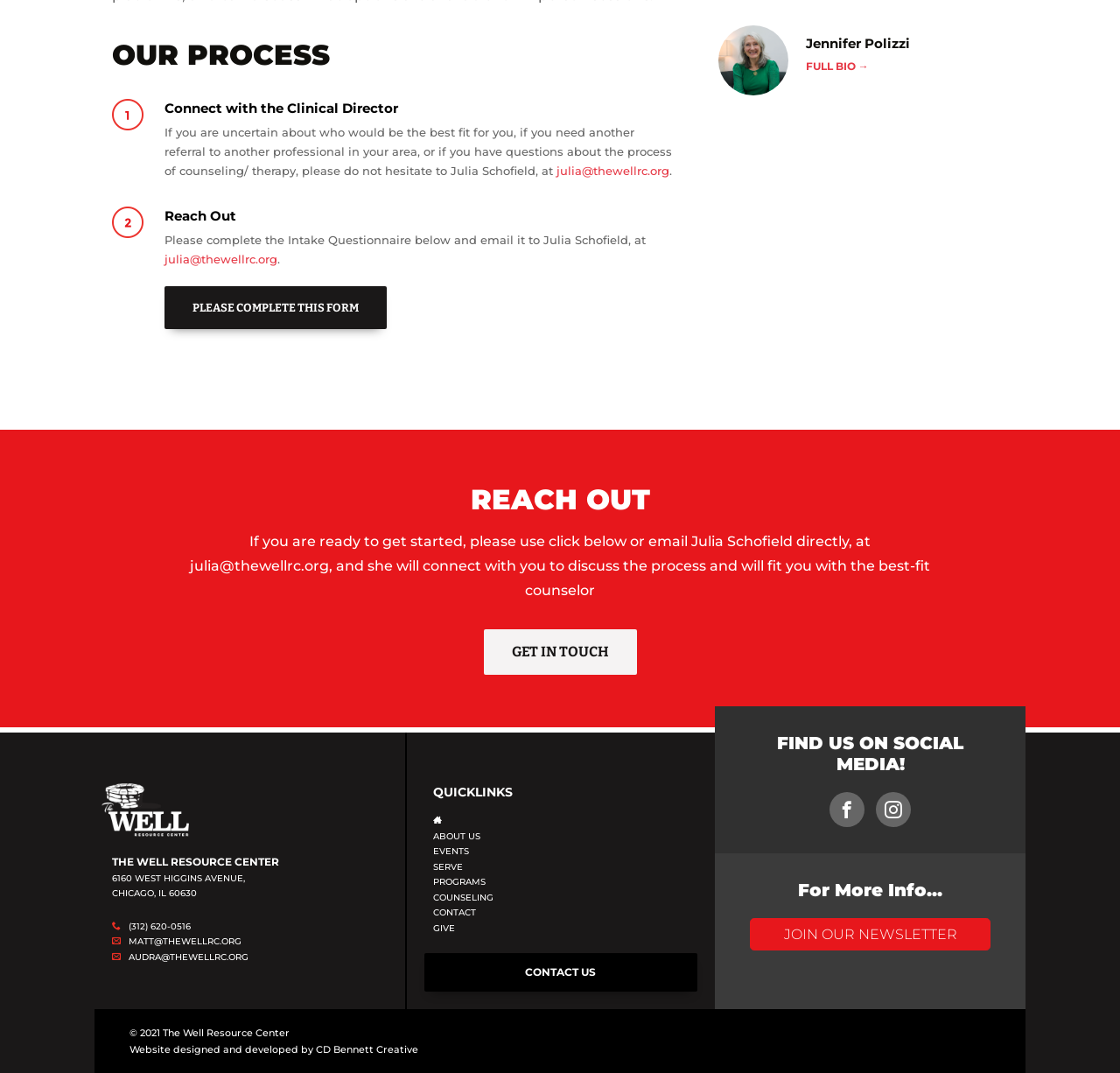Respond to the question below with a concise word or phrase:
How many steps are involved in the process?

2